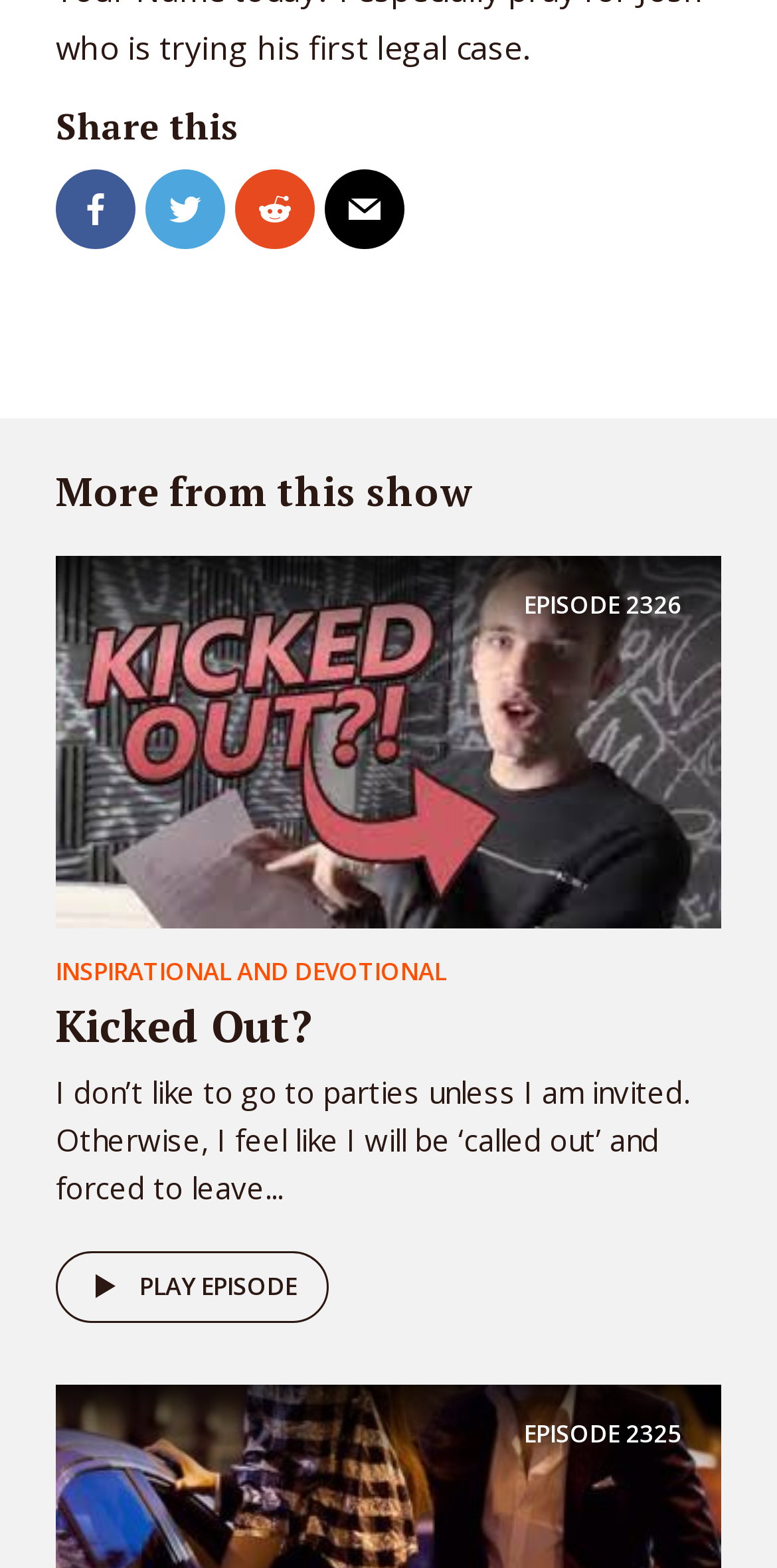How many episodes are listed on the page?
Give a one-word or short-phrase answer derived from the screenshot.

2